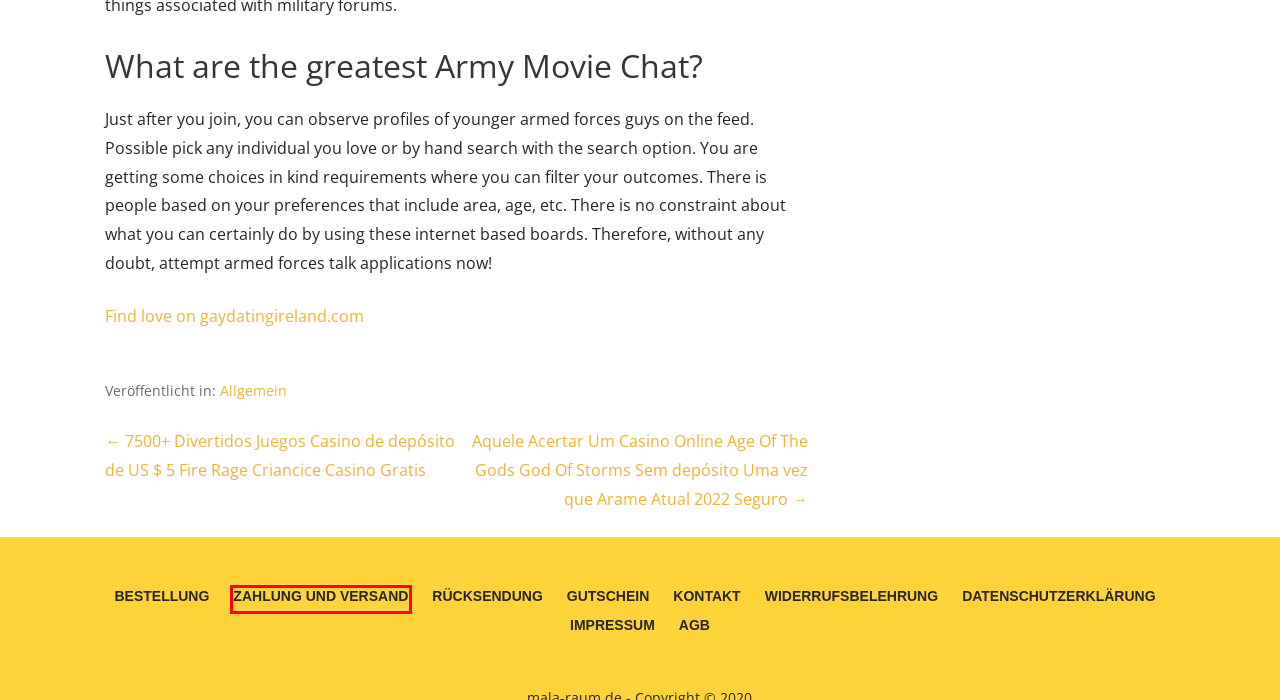Given a screenshot of a webpage with a red bounding box around an element, choose the most appropriate webpage description for the new page displayed after clicking the element within the bounding box. Here are the candidates:
A. AGB
B. Widerrufsbelehrung
C. Zahlung und Versand
D. Datenschutzerklärung
E. Kontakt
F. Rücksendung
G. Impressum
H. Hot Gay Guys Near Me - Gay Dating Ireland

C